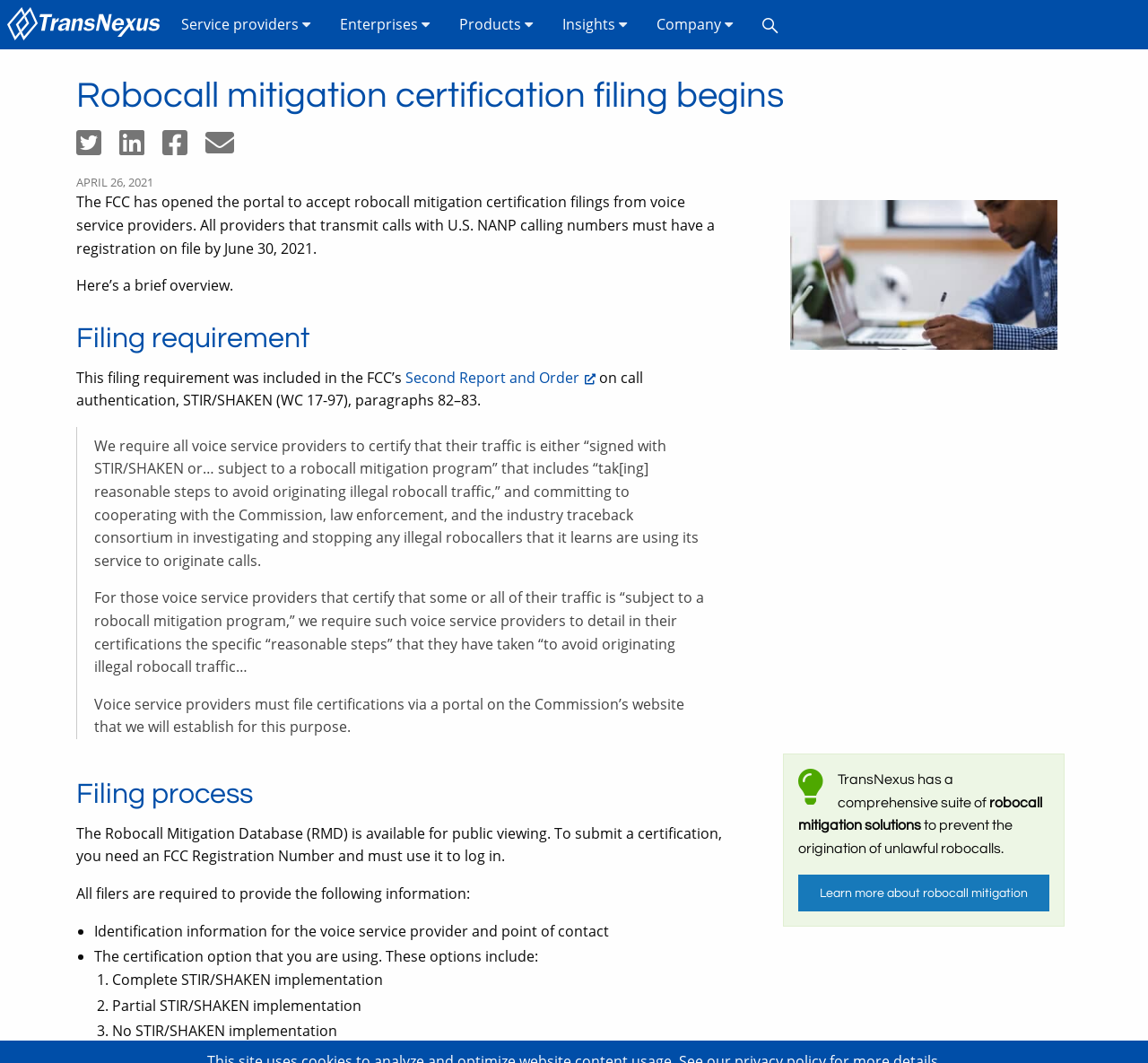Please specify the bounding box coordinates of the clickable region to carry out the following instruction: "Click on the 'Service providers' menu item". The coordinates should be four float numbers between 0 and 1, in the format [left, top, right, bottom].

[0.145, 0.007, 0.283, 0.04]